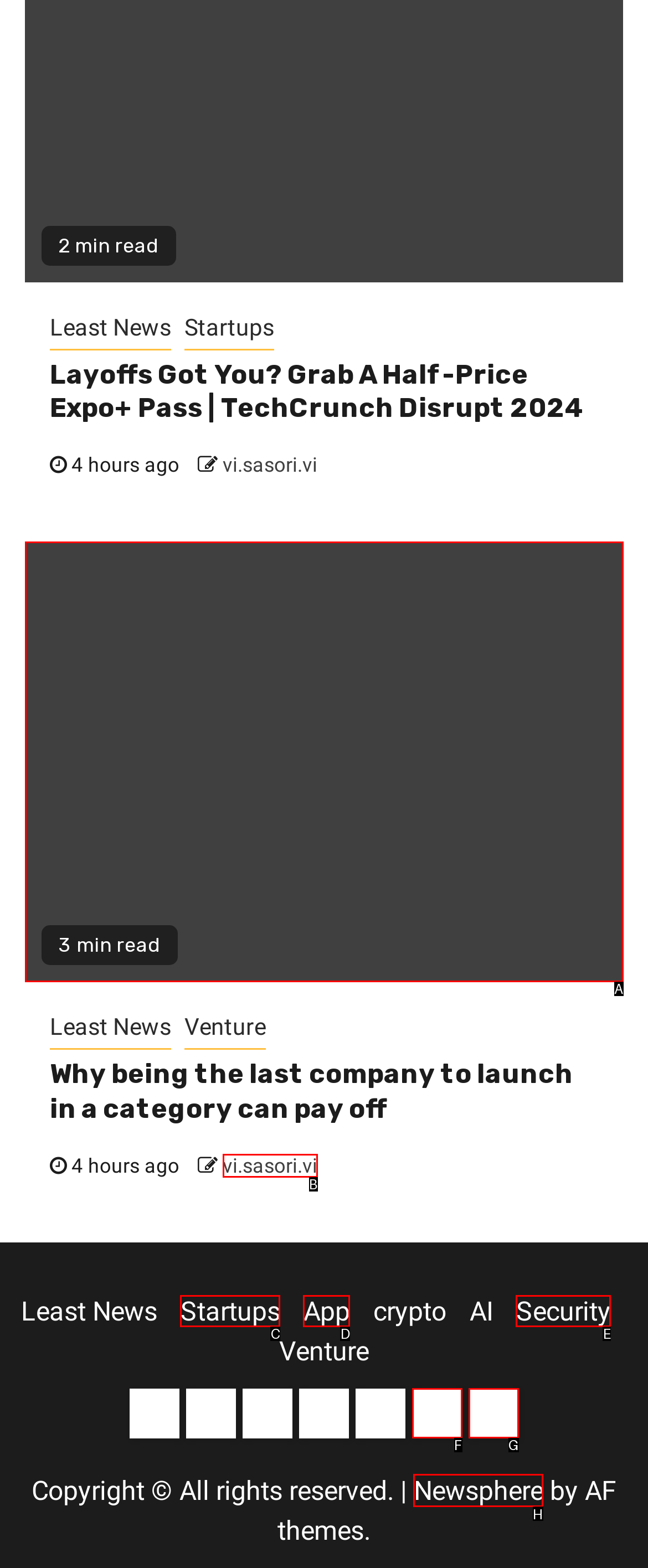Select the appropriate HTML element to click for the following task: Go to the Newsphere website
Answer with the letter of the selected option from the given choices directly.

H